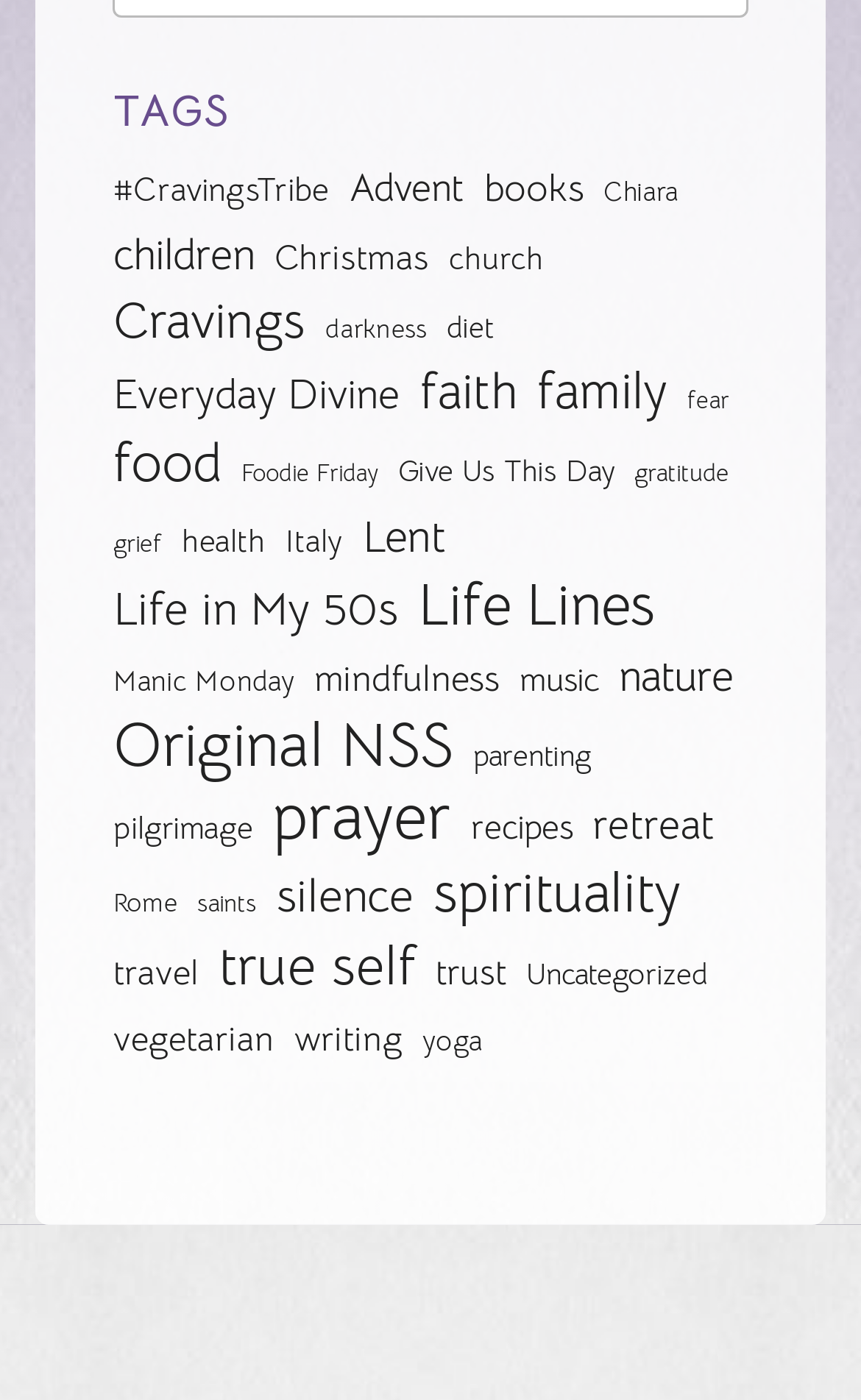Determine the bounding box coordinates of the UI element described below. Use the format (top-left x, top-left y, bottom-right x, bottom-right y) with floating point numbers between 0 and 1: Life in My 50s

[0.132, 0.413, 0.463, 0.458]